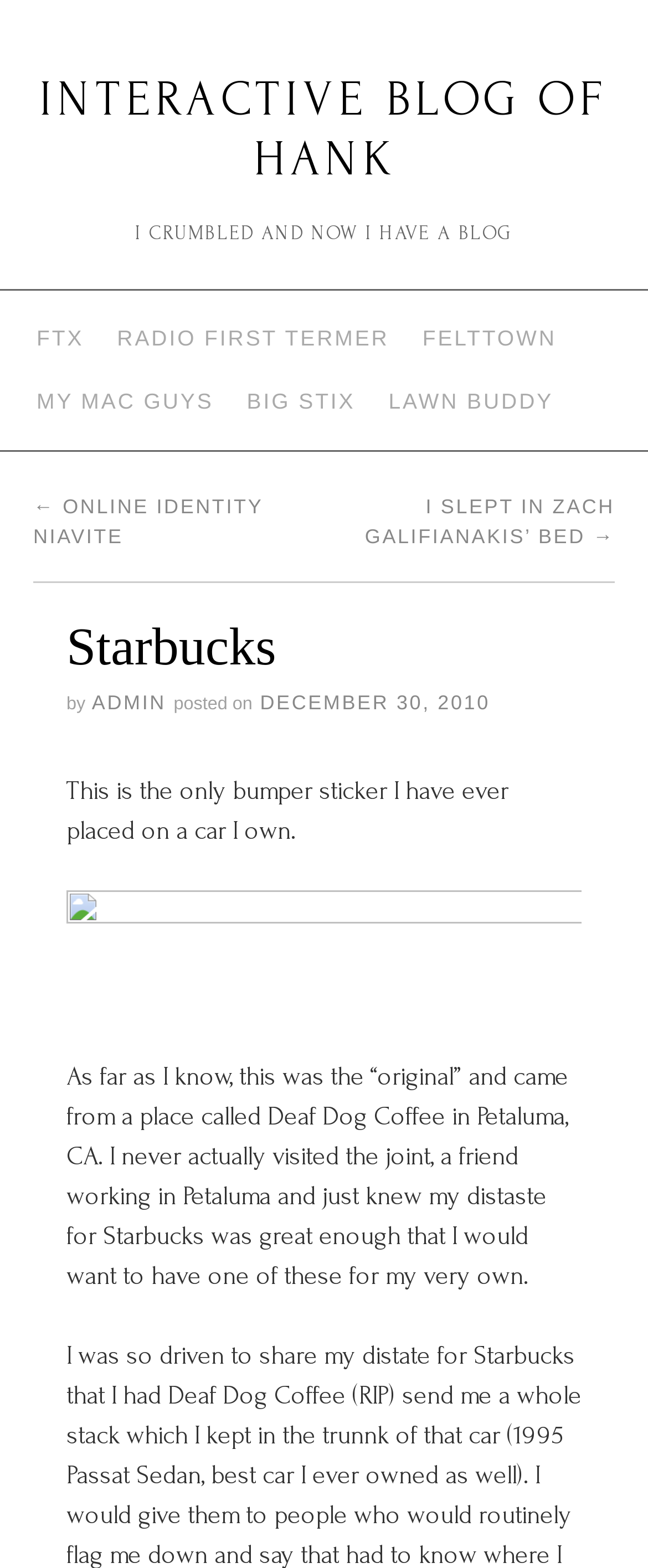Locate the bounding box coordinates for the element described below: "Radio First Termer". The coordinates must be four float values between 0 and 1, formatted as [left, top, right, bottom].

[0.155, 0.196, 0.626, 0.236]